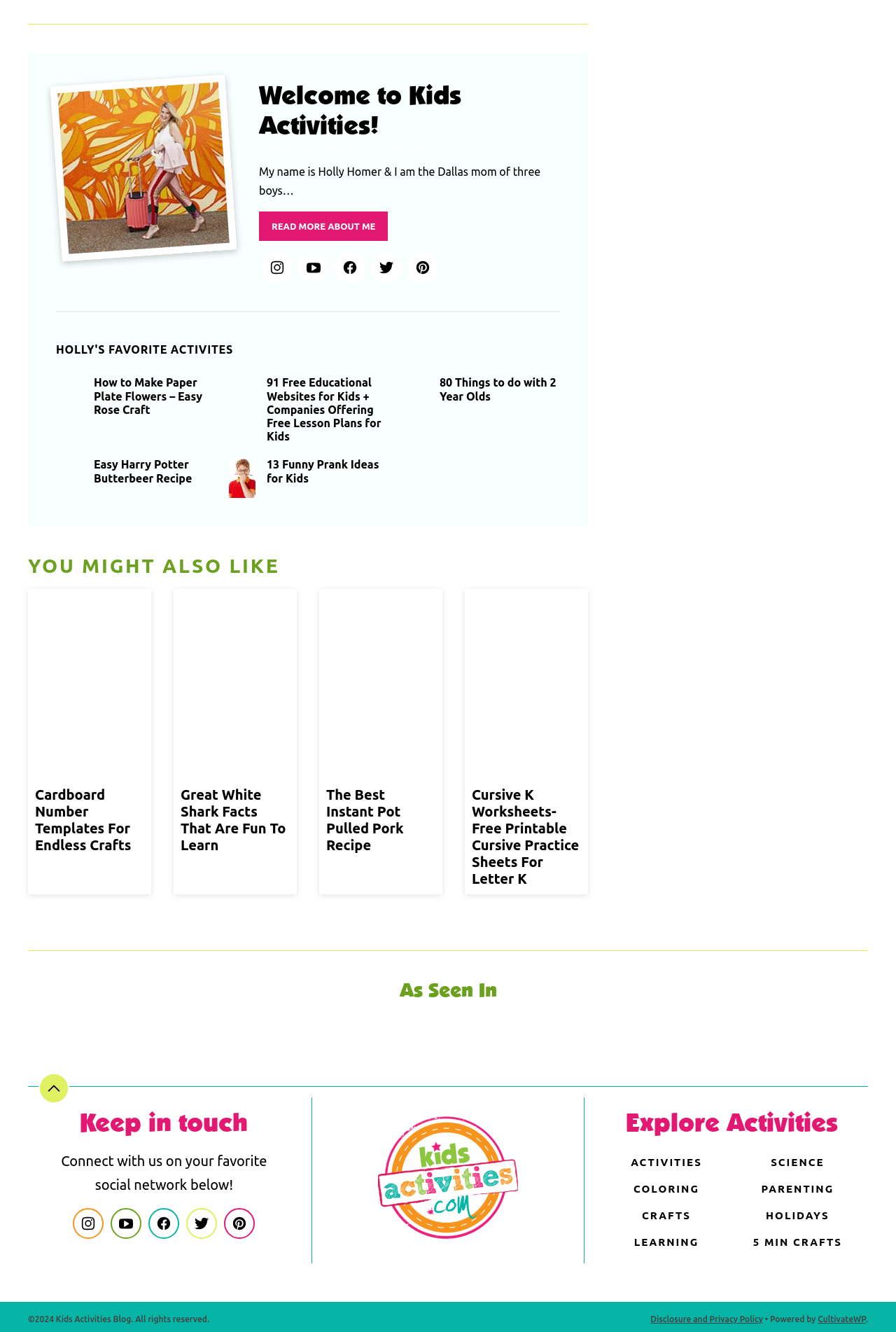Kindly determine the bounding box coordinates for the area that needs to be clicked to execute this instruction: "Visit the 'How to Make Paper Plate Flowers – Easy Rose Craft' page".

[0.105, 0.283, 0.239, 0.333]